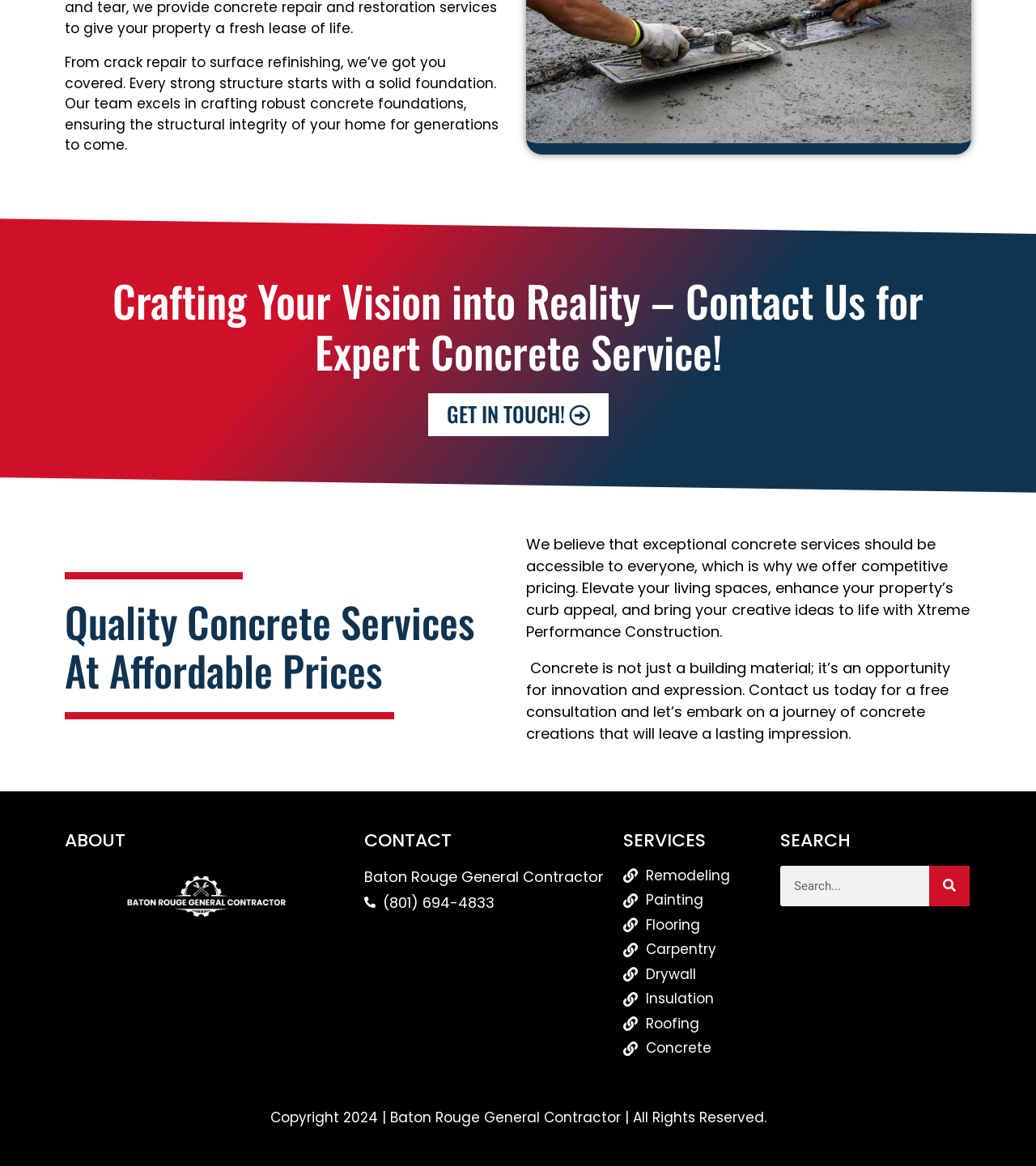Provide a thorough and detailed response to the question by examining the image: 
What is the company's location?

The StaticText element with the content 'Baton Rouge General Contractor' indicates that the company is located in Baton Rouge.